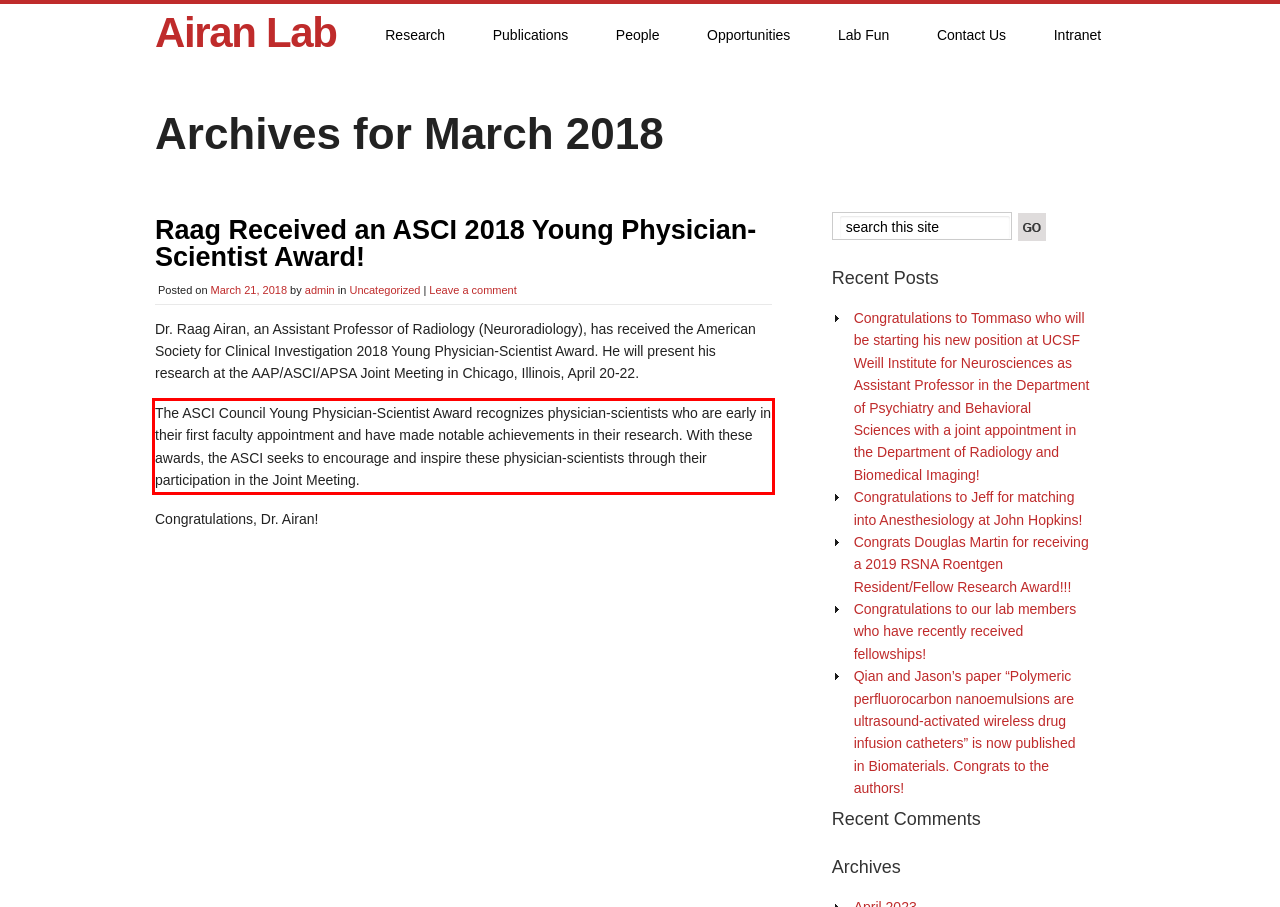You are presented with a webpage screenshot featuring a red bounding box. Perform OCR on the text inside the red bounding box and extract the content.

The ASCI Council Young Physician-Scientist Award recognizes physician-scientists who are early in their first faculty appointment and have made notable achievements in their research. With these awards, the ASCI seeks to encourage and inspire these physician-scientists through their participation in the Joint Meeting.